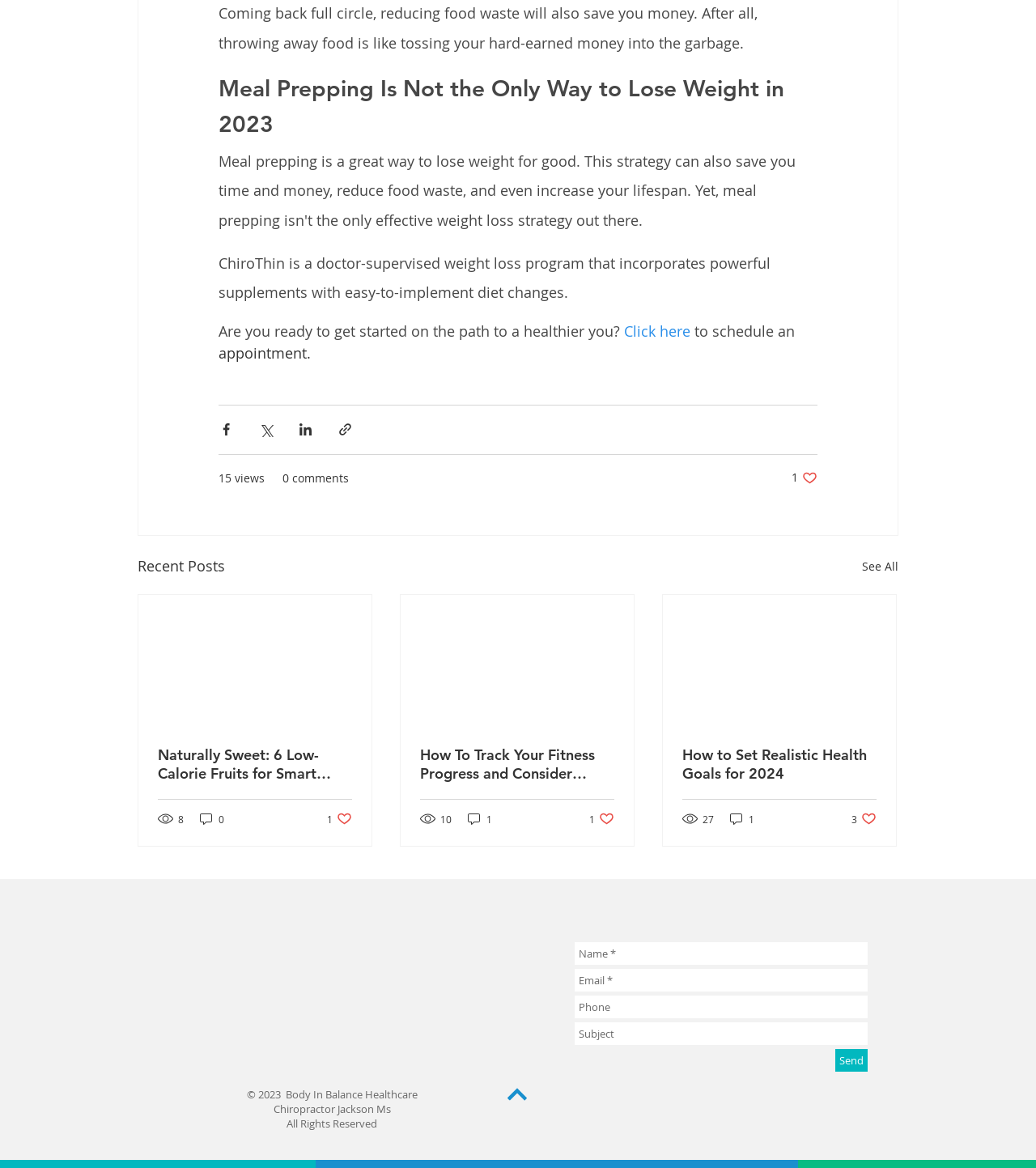Can you find the bounding box coordinates for the element that needs to be clicked to execute this instruction: "Click the 'Share via Facebook' button"? The coordinates should be given as four float numbers between 0 and 1, i.e., [left, top, right, bottom].

[0.211, 0.361, 0.226, 0.375]